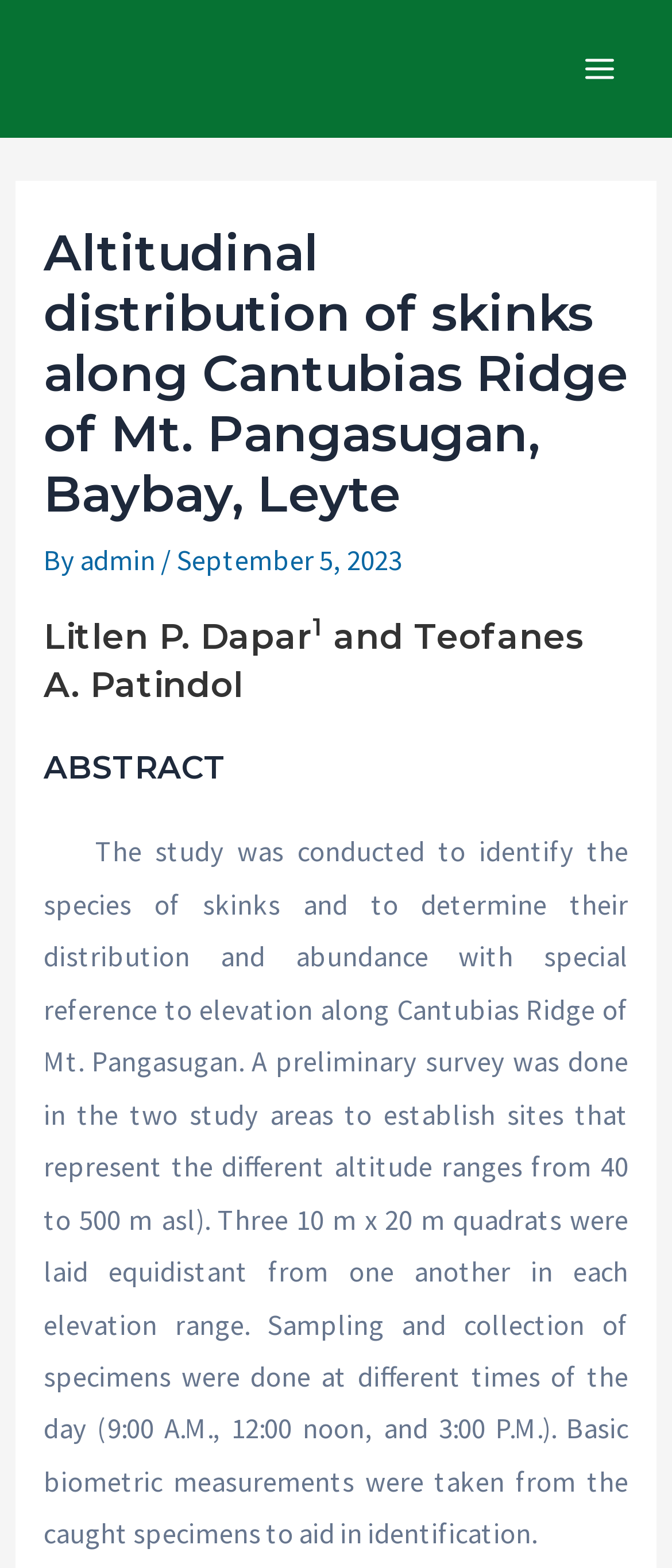Who are the authors of the study?
Using the image, elaborate on the answer with as much detail as possible.

The authors' names are mentioned in the heading 'Litlen P. Dapar1 and Teofanes A. Patindol' which is located below the main title of the webpage.